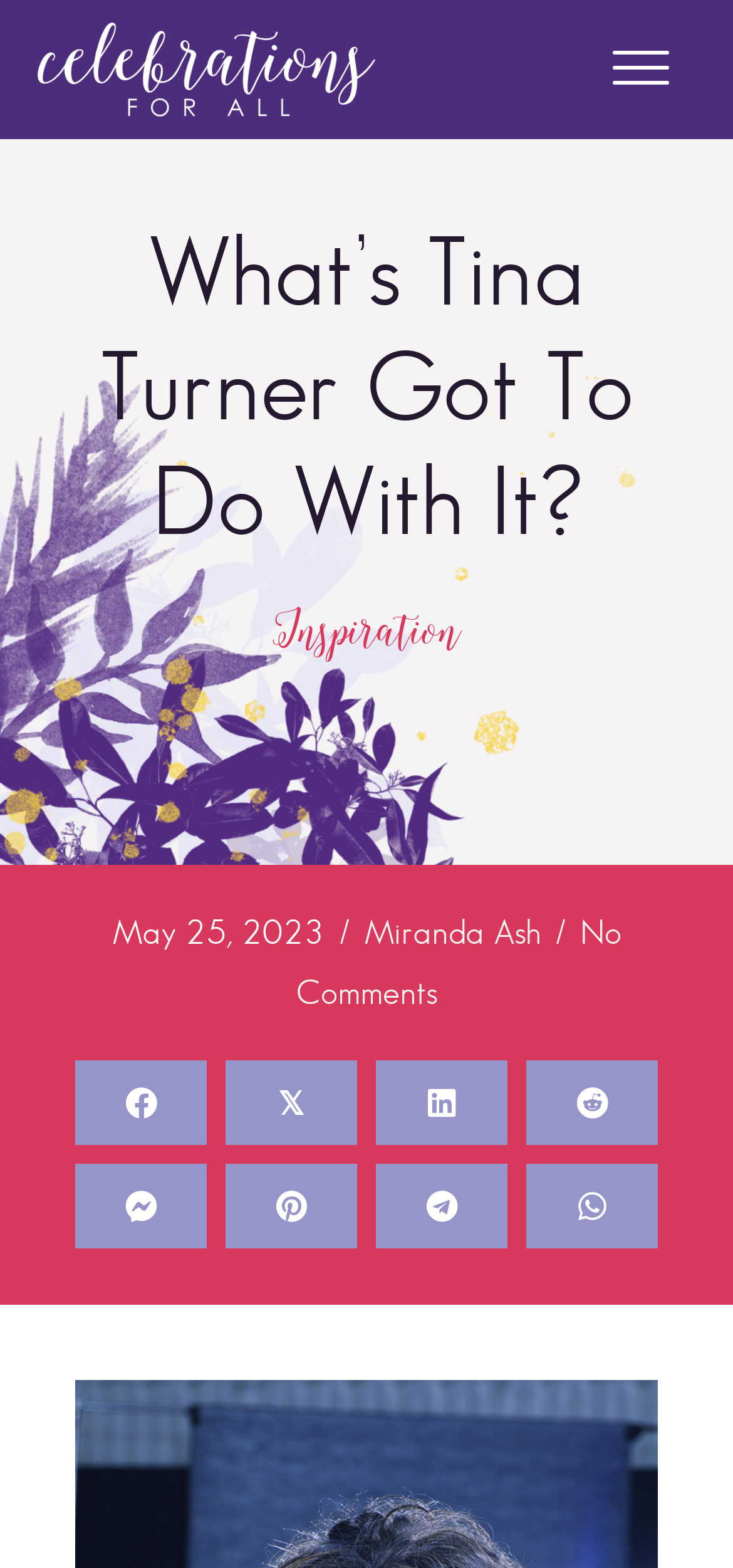How many social media platforms can you share the article on?
Please respond to the question with a detailed and informative answer.

I counted the number of link elements that have text starting with 'Share on' and found 8 of them, which correspond to Facebook, Twitter, Linkedin, Reddit, Messenger, Pinterest, Telegram, and WhatsApp.